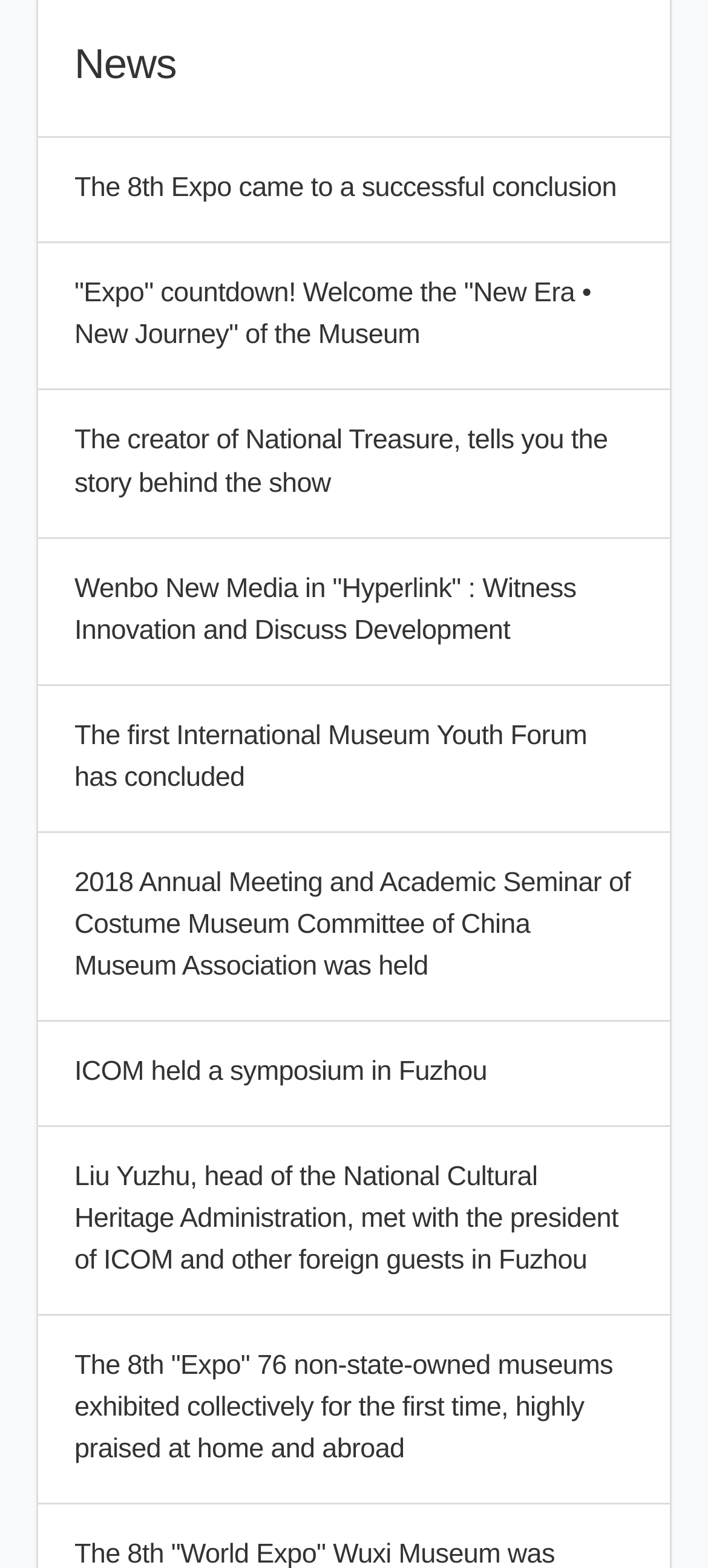What is the main topic of the webpage?
Please give a detailed and elaborate explanation in response to the question.

The main topic of the webpage is 'News' because the heading element at the top of the page has the text 'News'.